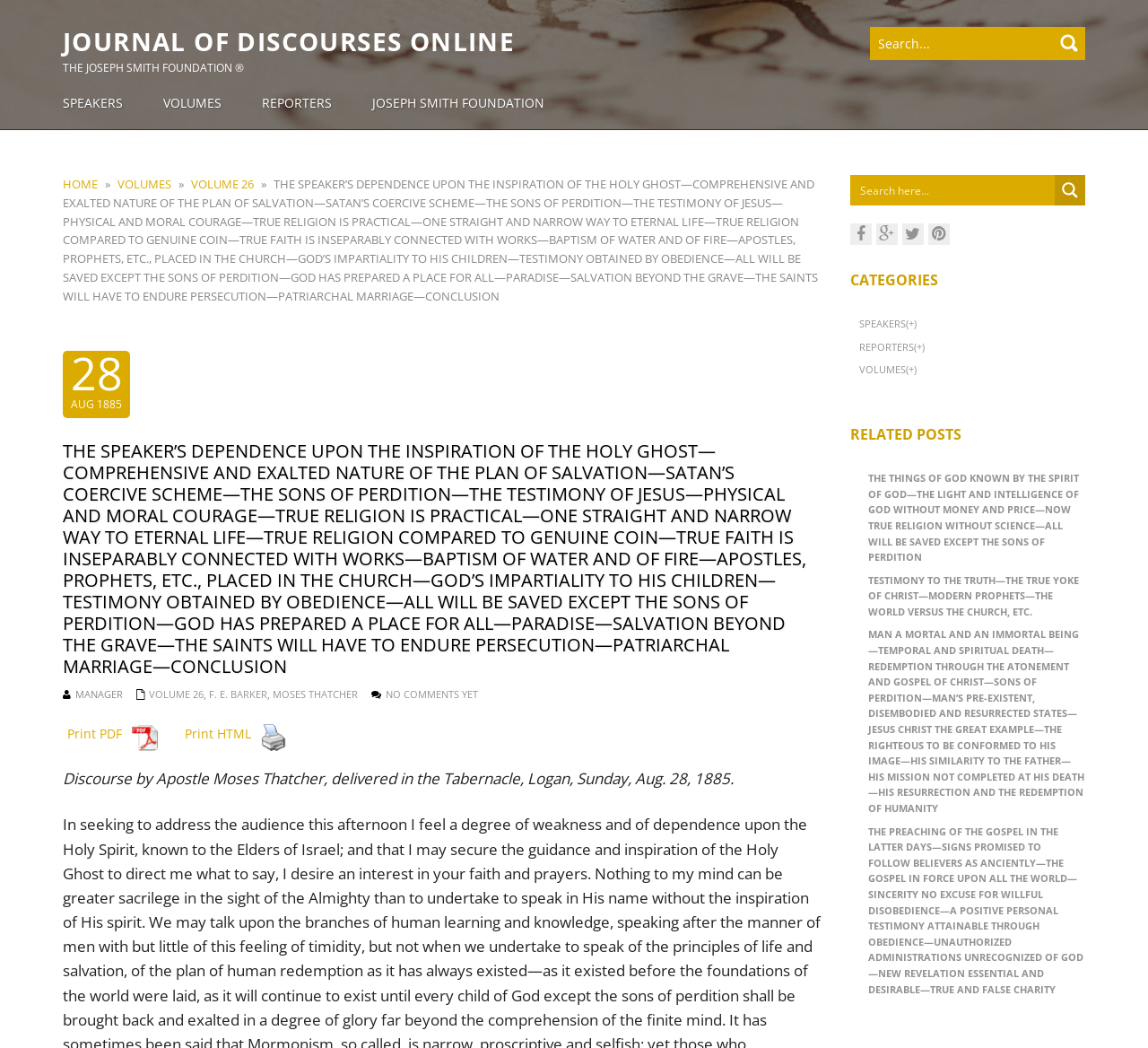Please mark the bounding box coordinates of the area that should be clicked to carry out the instruction: "Search for a discourse".

[0.758, 0.026, 0.945, 0.057]